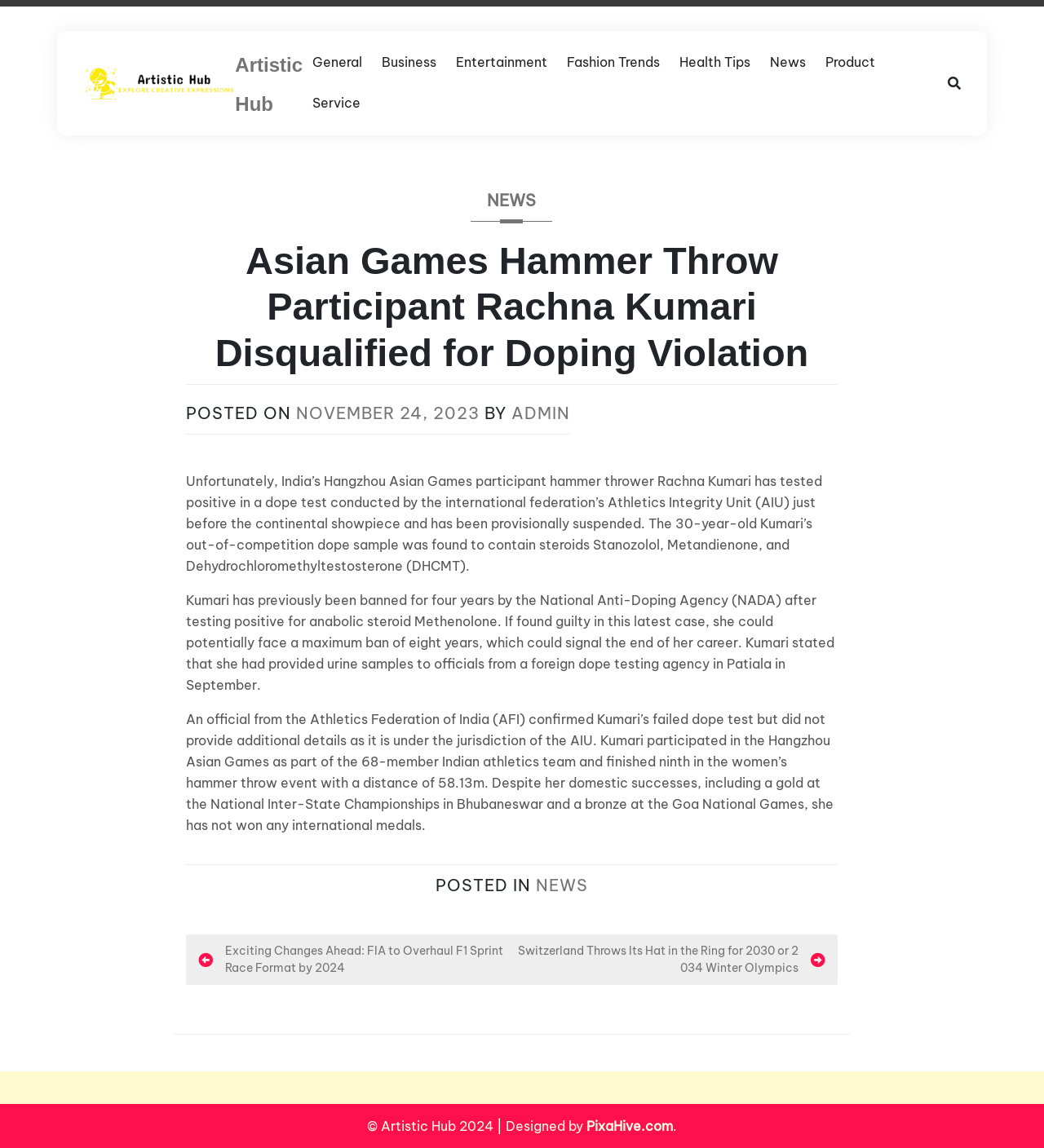Identify the bounding box coordinates of the section that should be clicked to achieve the task described: "Check the post details".

[0.178, 0.351, 0.284, 0.369]